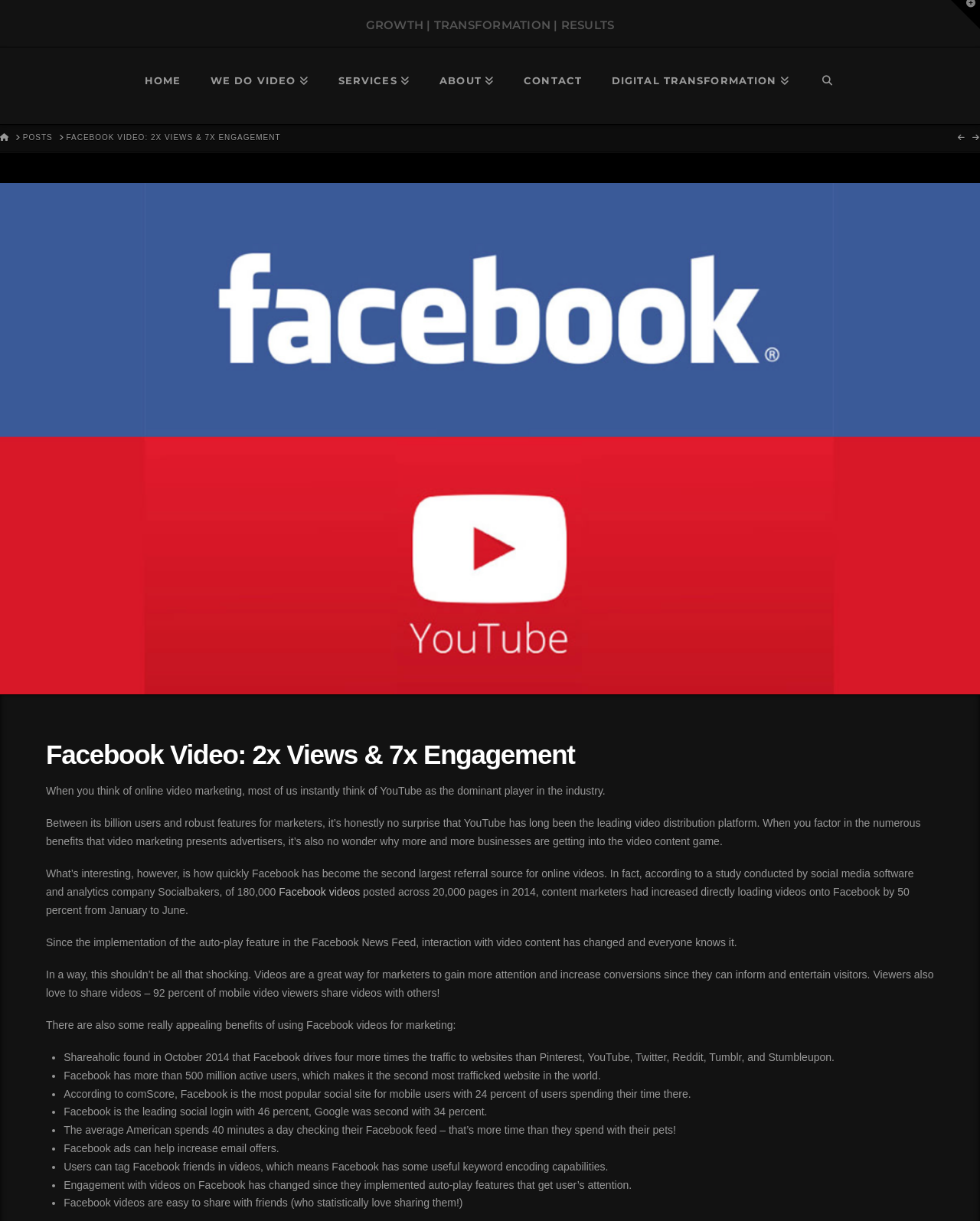Please determine the bounding box coordinates of the element's region to click in order to carry out the following instruction: "Click on the 'WE DO VIDEO' link". The coordinates should be four float numbers between 0 and 1, i.e., [left, top, right, bottom].

[0.199, 0.039, 0.33, 0.101]